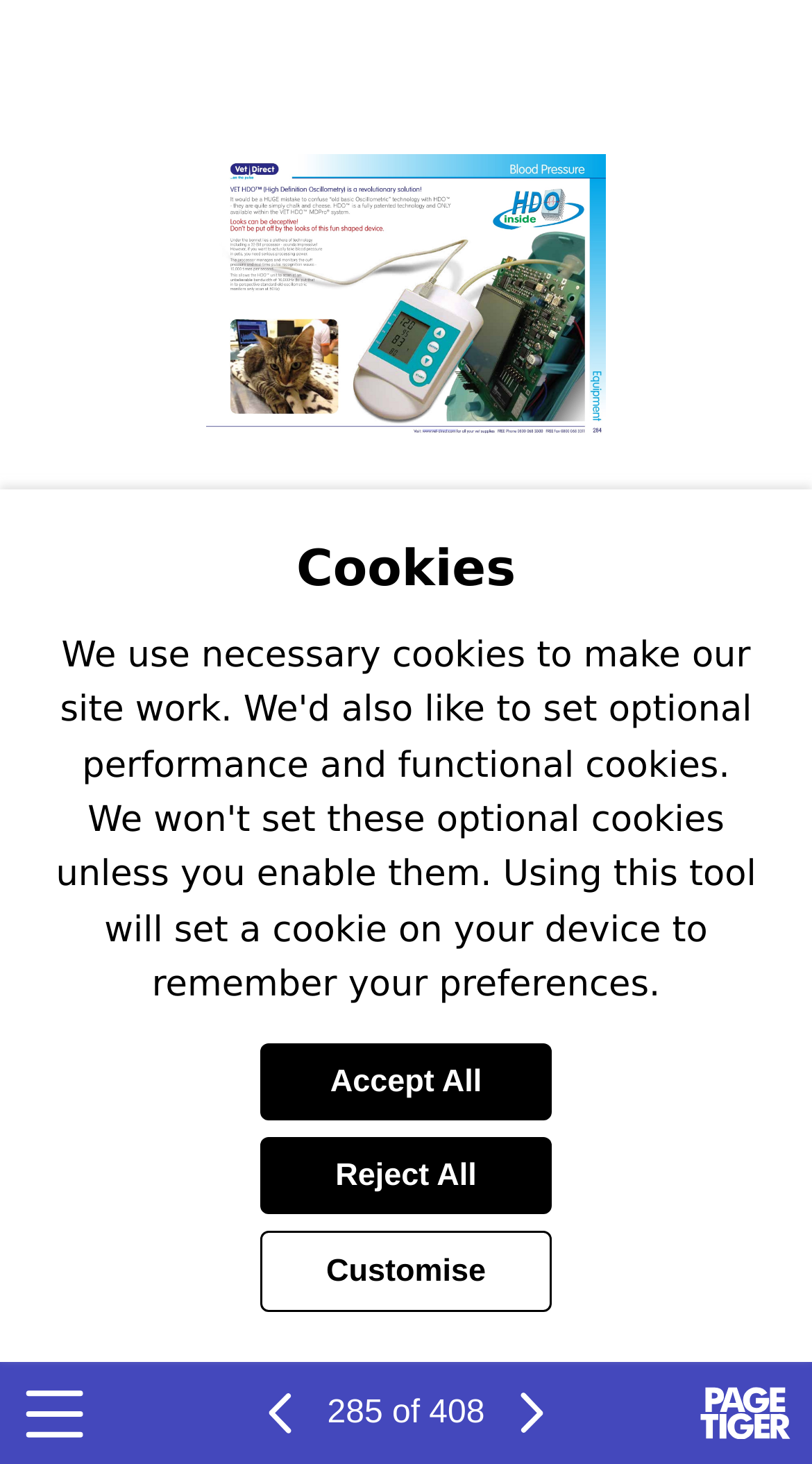Provide the bounding box coordinates of the HTML element this sentence describes: "Accept All". The bounding box coordinates consist of four float numbers between 0 and 1, i.e., [left, top, right, bottom].

[0.321, 0.713, 0.679, 0.766]